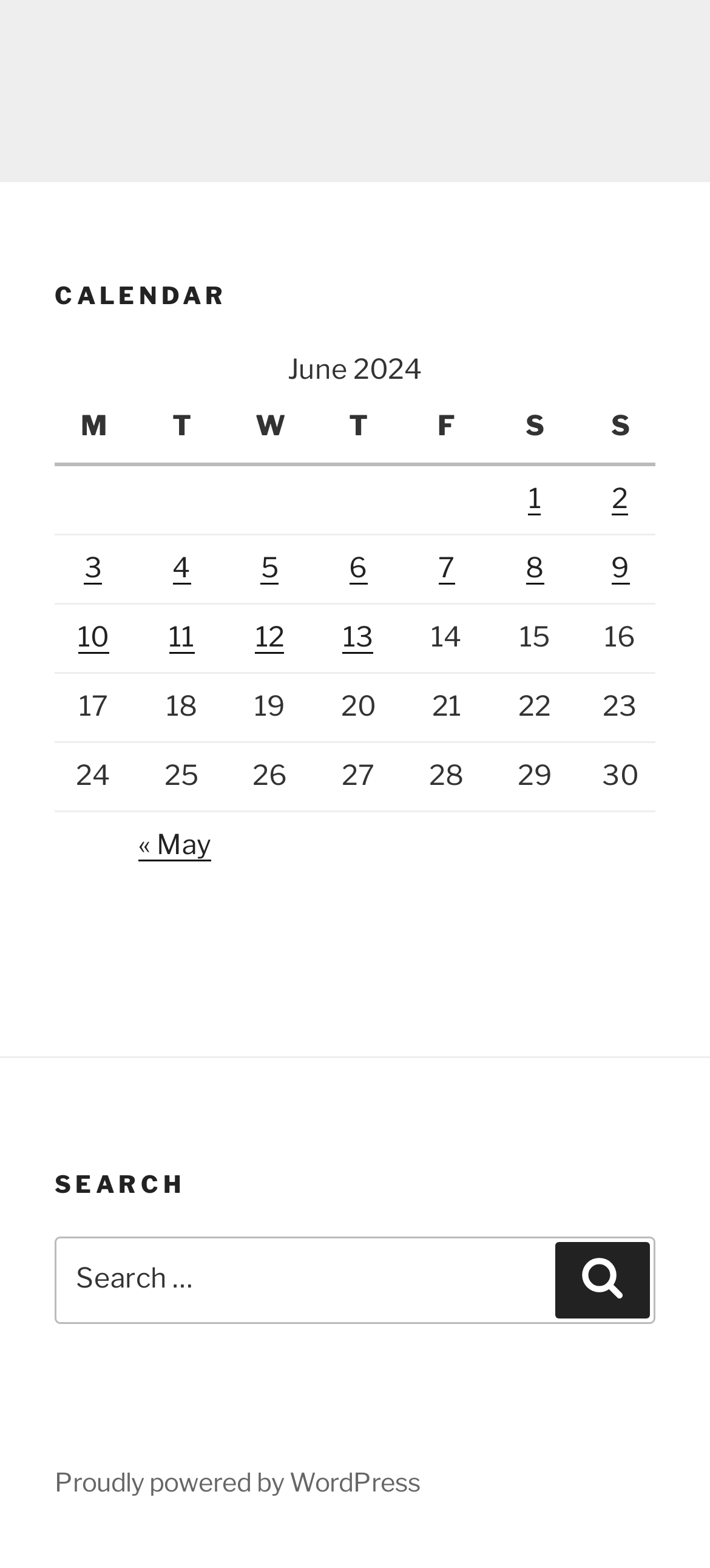Could you indicate the bounding box coordinates of the region to click in order to complete this instruction: "read news".

None